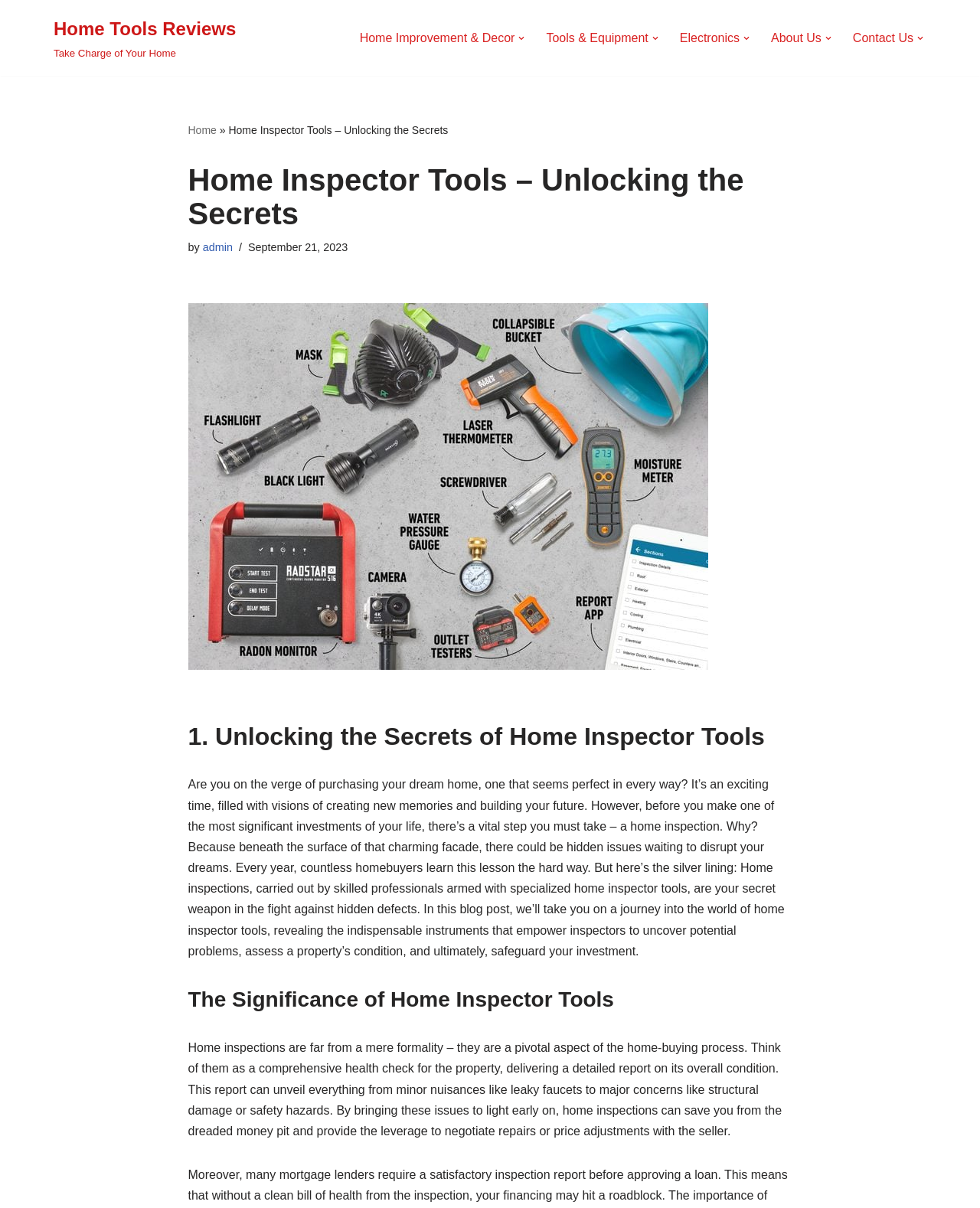Determine the bounding box coordinates for the clickable element required to fulfill the instruction: "Skip to content". Provide the coordinates as four float numbers between 0 and 1, i.e., [left, top, right, bottom].

[0.0, 0.02, 0.023, 0.033]